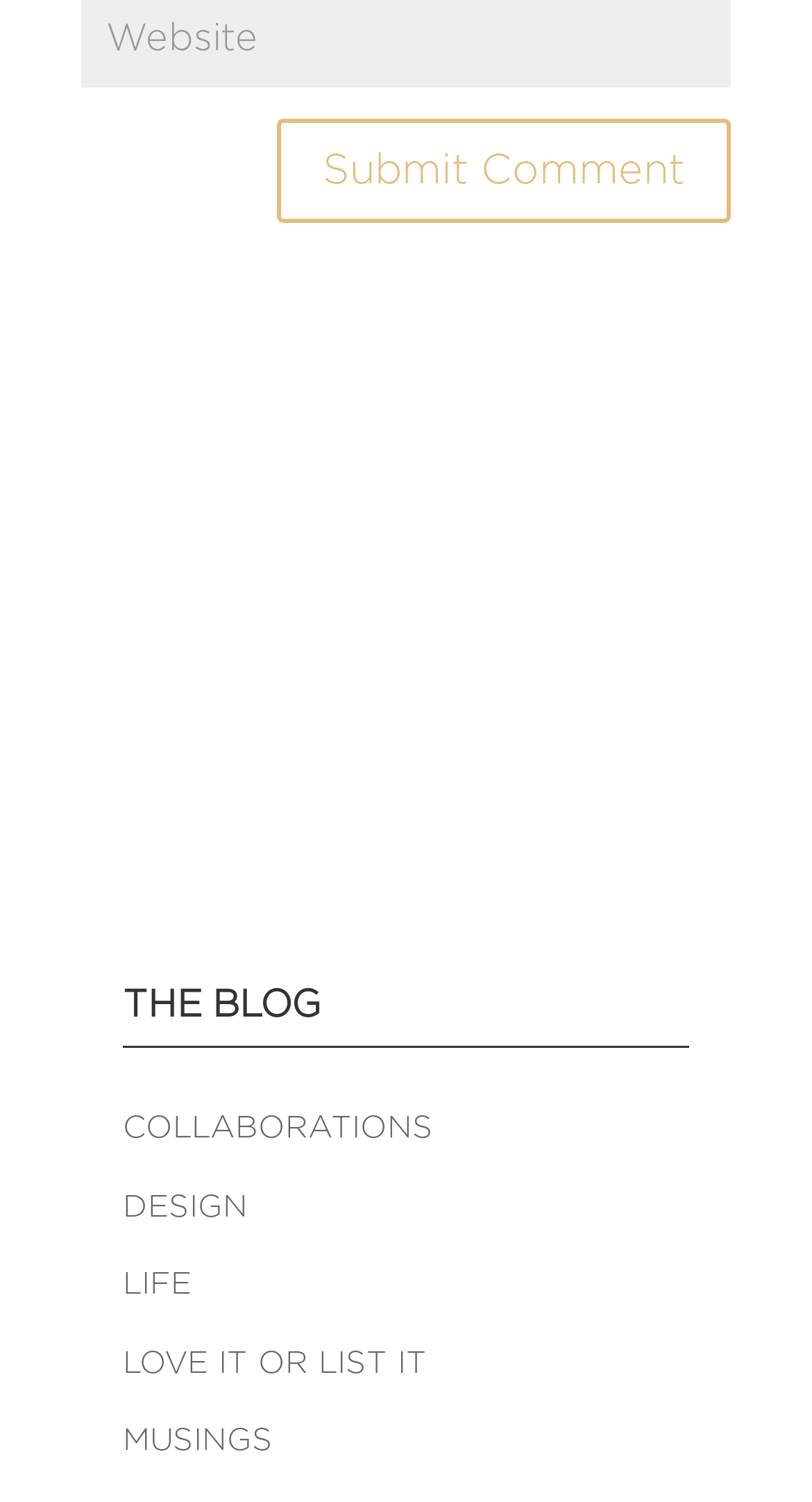How many links are available under THE BLOG category?
Based on the image, give a concise answer in the form of a single word or short phrase.

5